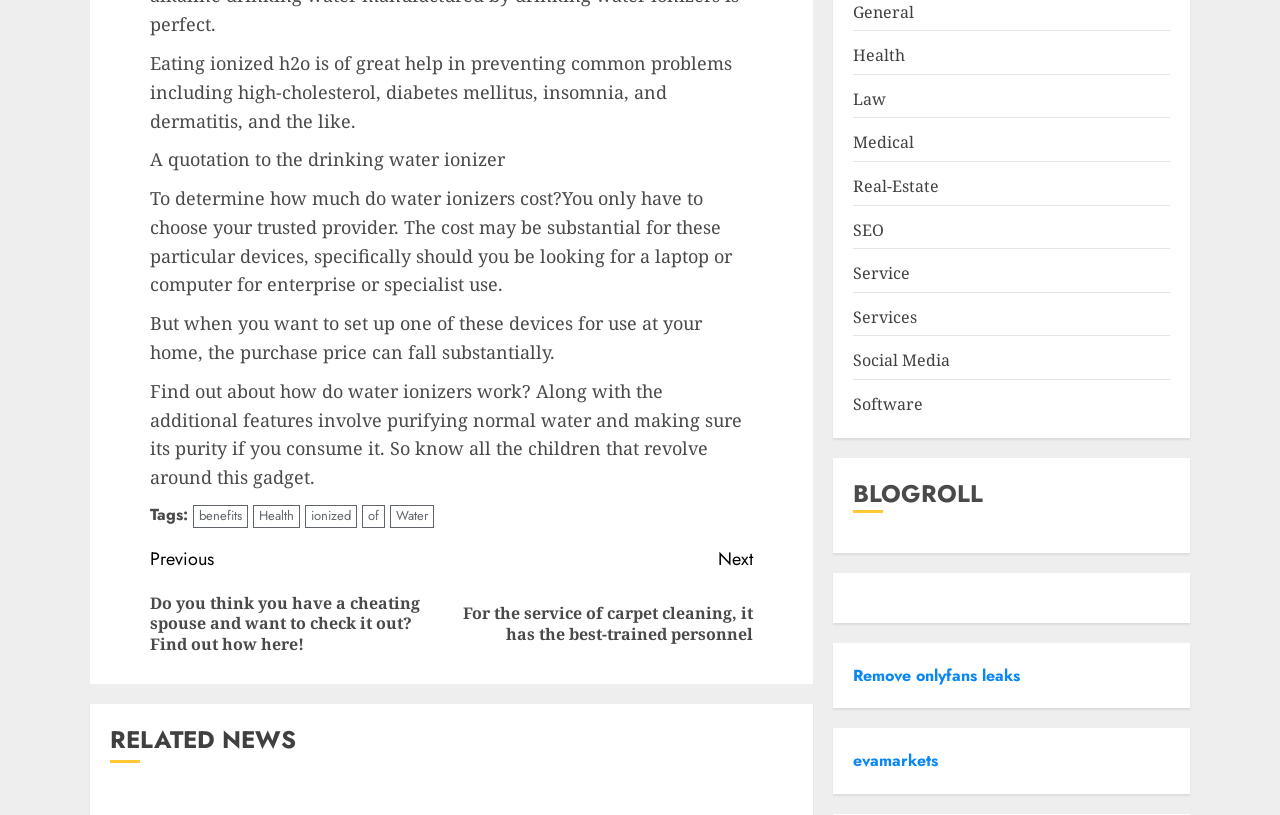From the webpage screenshot, identify the region described by General. Provide the bounding box coordinates as (top-left x, top-left y, bottom-right x, bottom-right y), with each value being a floating point number between 0 and 1.

[0.667, 0.001, 0.714, 0.029]